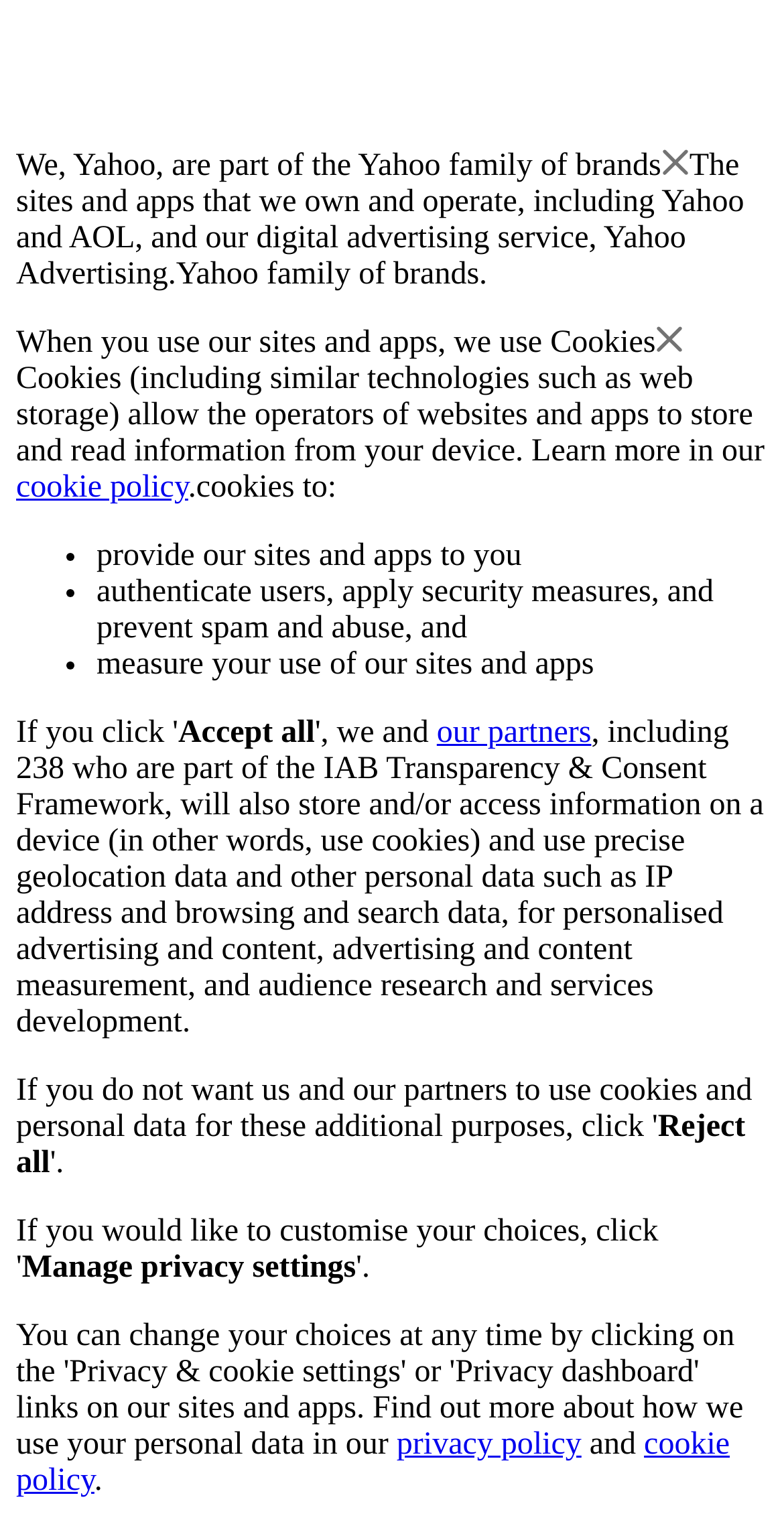Carefully examine the image and provide an in-depth answer to the question: How many partners are part of the IAB Transparency & Consent Framework?

The webpage mentions that 'our partners, including 238 who are part of the IAB Transparency & Consent Framework, will also store and/or access information on a device' which indicates that there are 238 partners part of the IAB Transparency & Consent Framework.